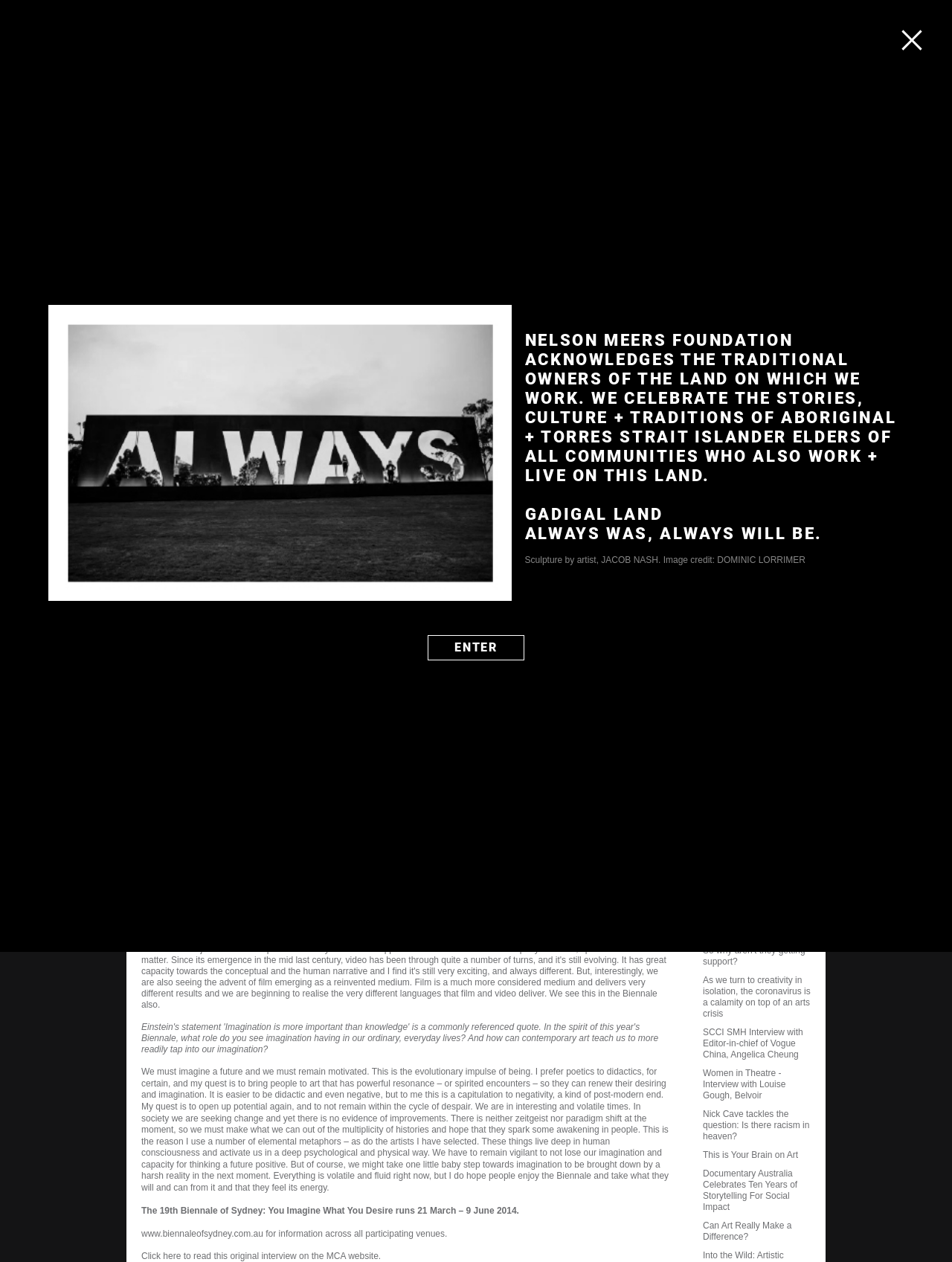Find the bounding box coordinates for the element that must be clicked to complete the instruction: "Visit the Nelson Meers Foundation website". The coordinates should be four float numbers between 0 and 1, indicated as [left, top, right, bottom].

[0.133, 0.009, 0.196, 0.059]